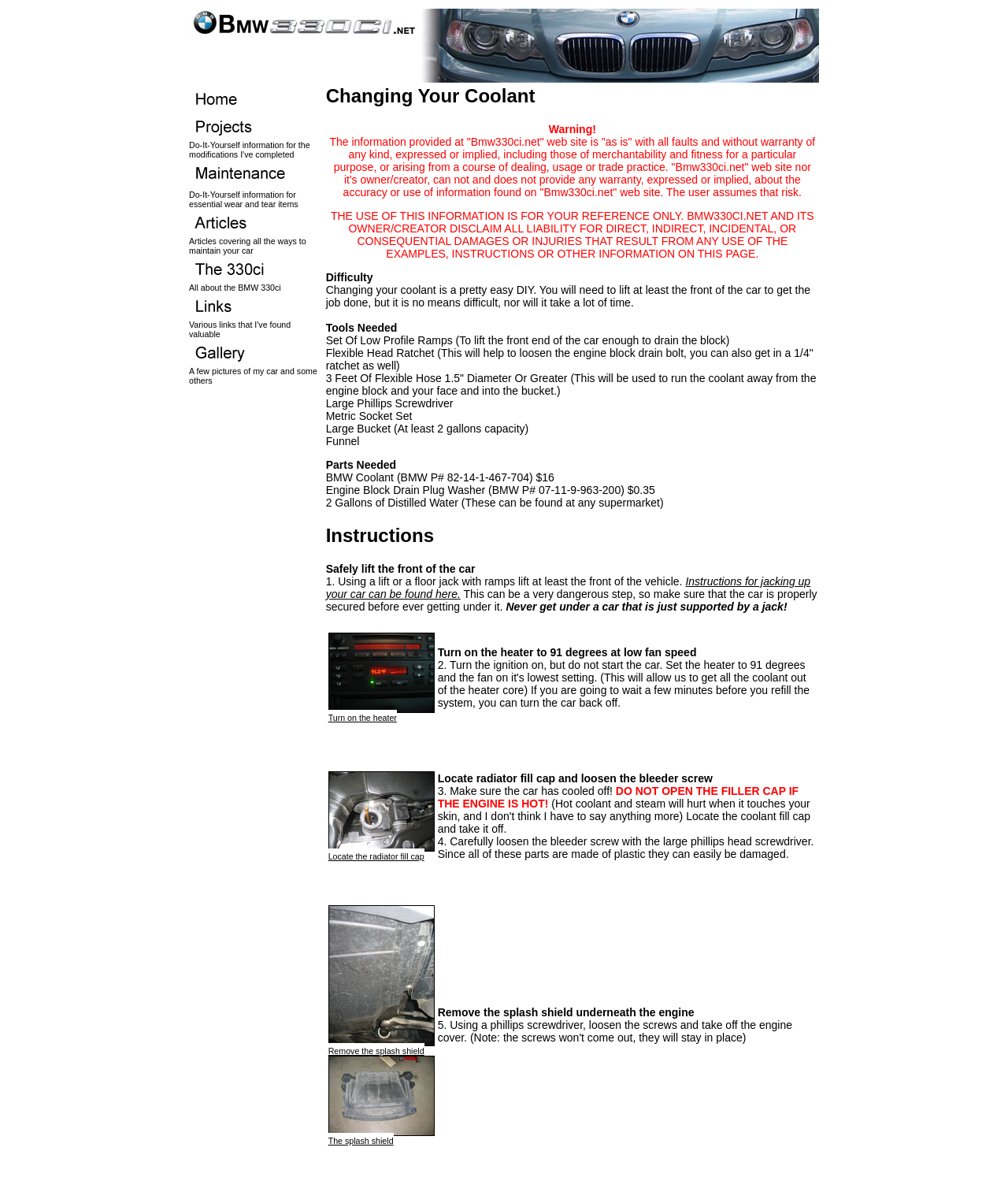Please answer the following question using a single word or phrase: 
What is the DIY task described on this webpage?

Changing Your Coolant